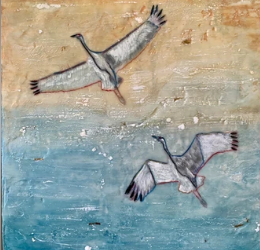Provide a comprehensive description of the image.

This artwork, titled "Cranes in Flight," captures the majestic beauty of two cranes soaring gracefully through a serene sky. The background features soft, muted tones that transition from warm beige at the top to a tranquil blue towards the bottom, suggesting a peaceful, atmospheric setting. The cranes are depicted with delicate details, showcasing their elegant wings and distinctive markings as they glide above a subtle water surface. The piece reflects the connection between nature and art, inviting viewers to experience the freedom and tranquility of flight. This artwork is part of the current exhibition at the 610 Arts Collective, a renowned gallery located in downtown Ridgway, Colorado, dedicated to showcasing various forms of artistic expression.